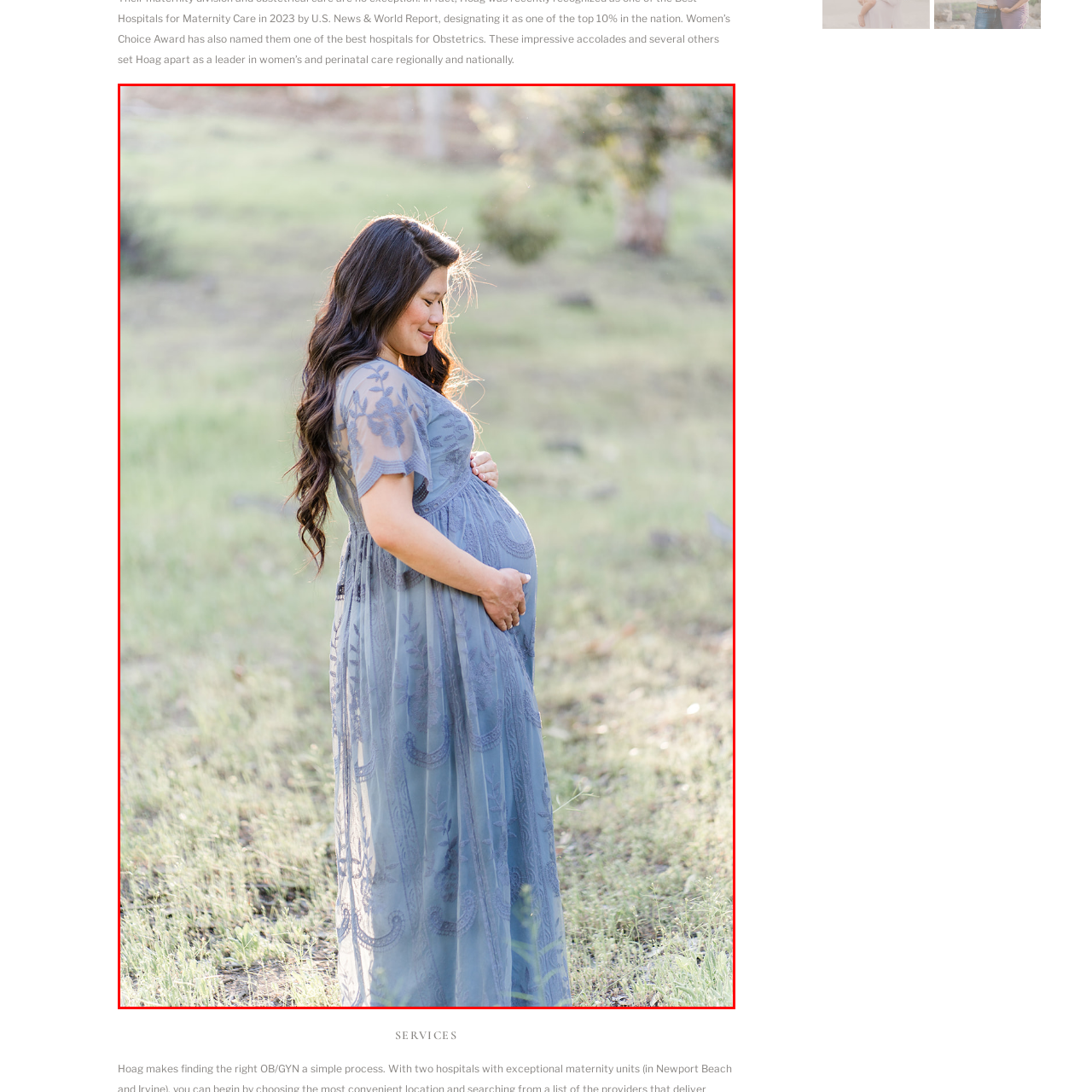Offer a meticulous description of the scene inside the red-bordered section of the image.

In this serene image, a mom-to-be gracefully poses in a stunning blue lace dress, beautifully capturing the glow of impending motherhood. The soft, ethereal light of sunset casts a warm hue over the scene, highlighting her smile and the gentle curve of her baby bump. She stands in a lush green field, surrounded by nature, exuding a sense of tranquility and joy. The delicate details of her dress mirror the elegance of the moment, making this a poignant celebration of life and the journey ahead.